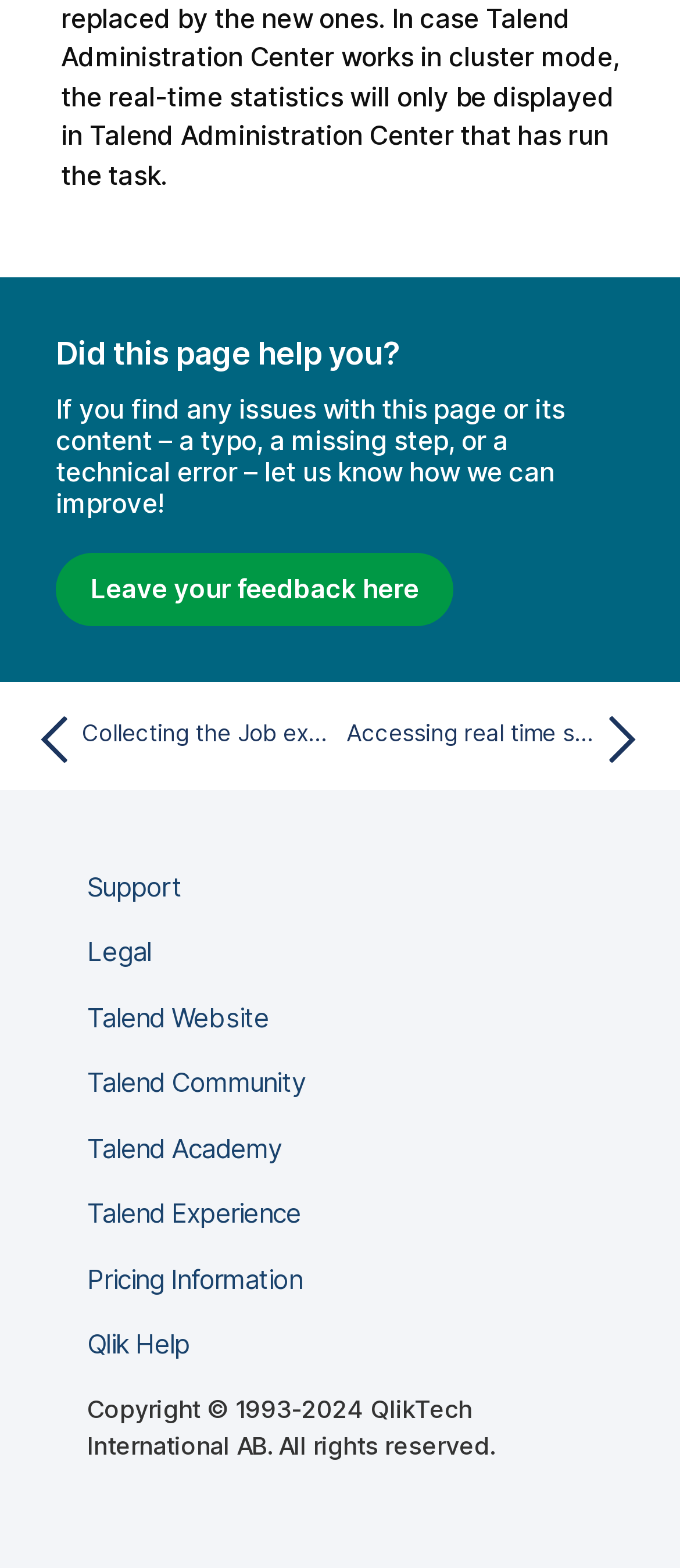Given the description Legal, predict the bounding box coordinates of the UI element. Ensure the coordinates are in the format (top-left x, top-left y, bottom-right x, bottom-right y) and all values are between 0 and 1.

[0.128, 0.596, 0.222, 0.618]